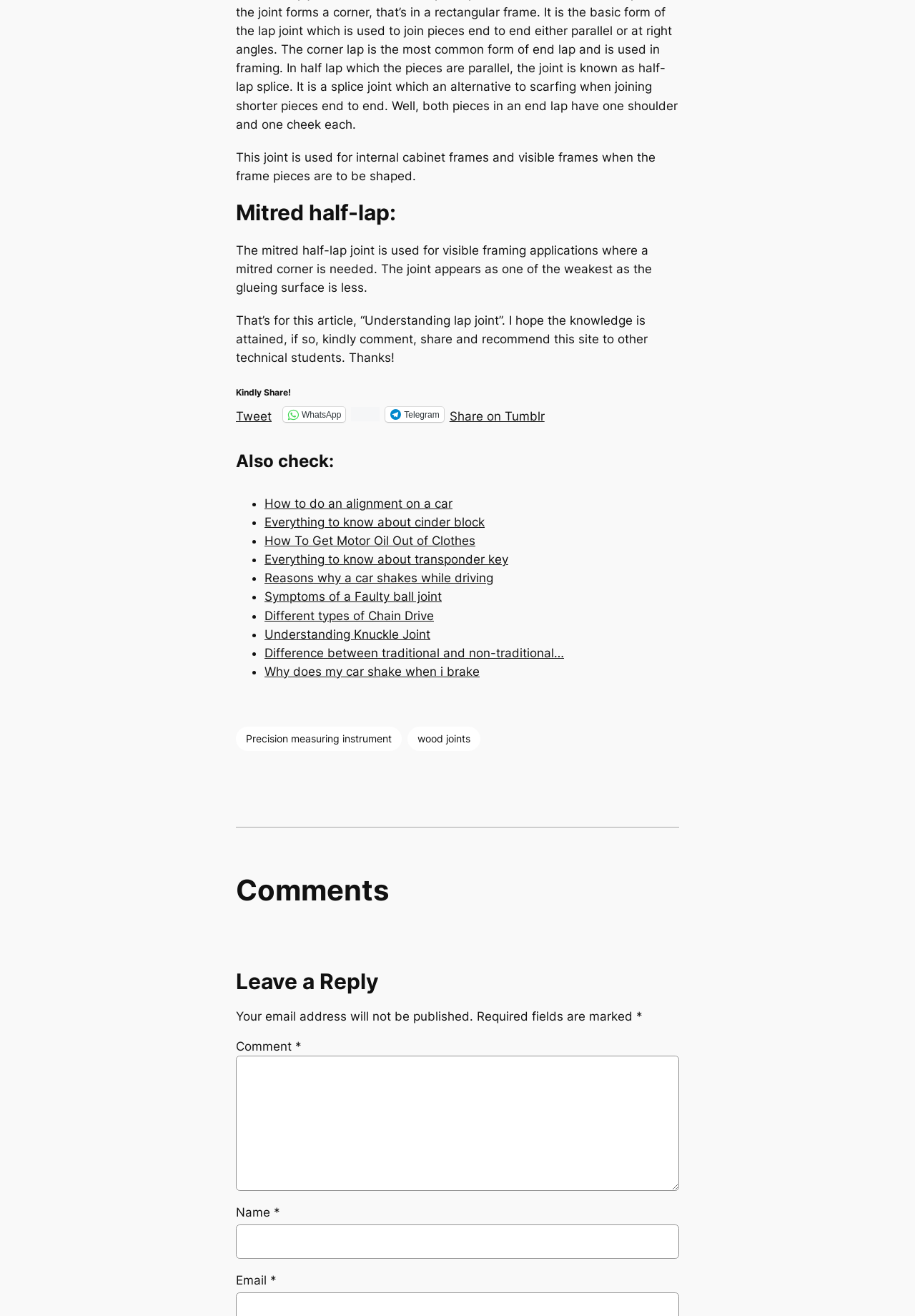Can you find the bounding box coordinates of the area I should click to execute the following instruction: "Click on the 'How to do an alignment on a car' link"?

[0.289, 0.377, 0.495, 0.388]